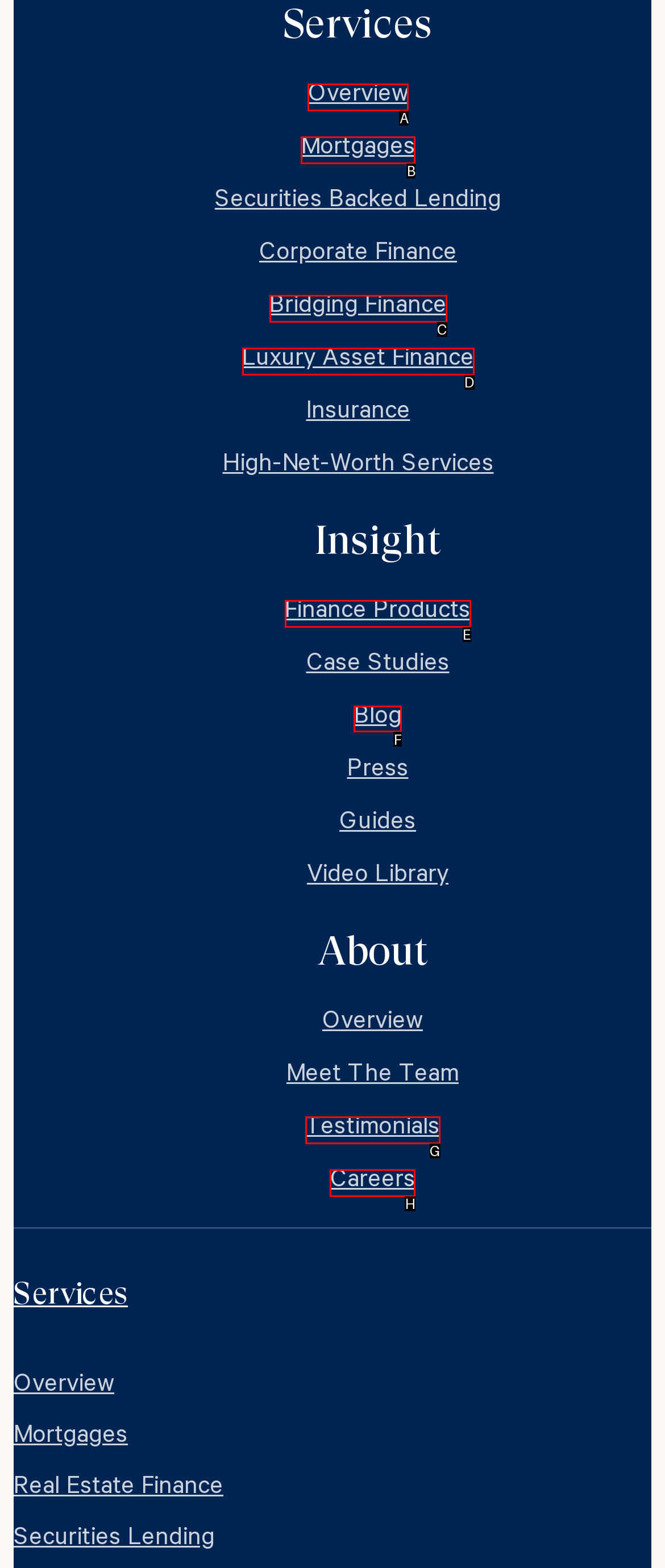Which choice should you pick to execute the task: Open the search bar
Respond with the letter associated with the correct option only.

None